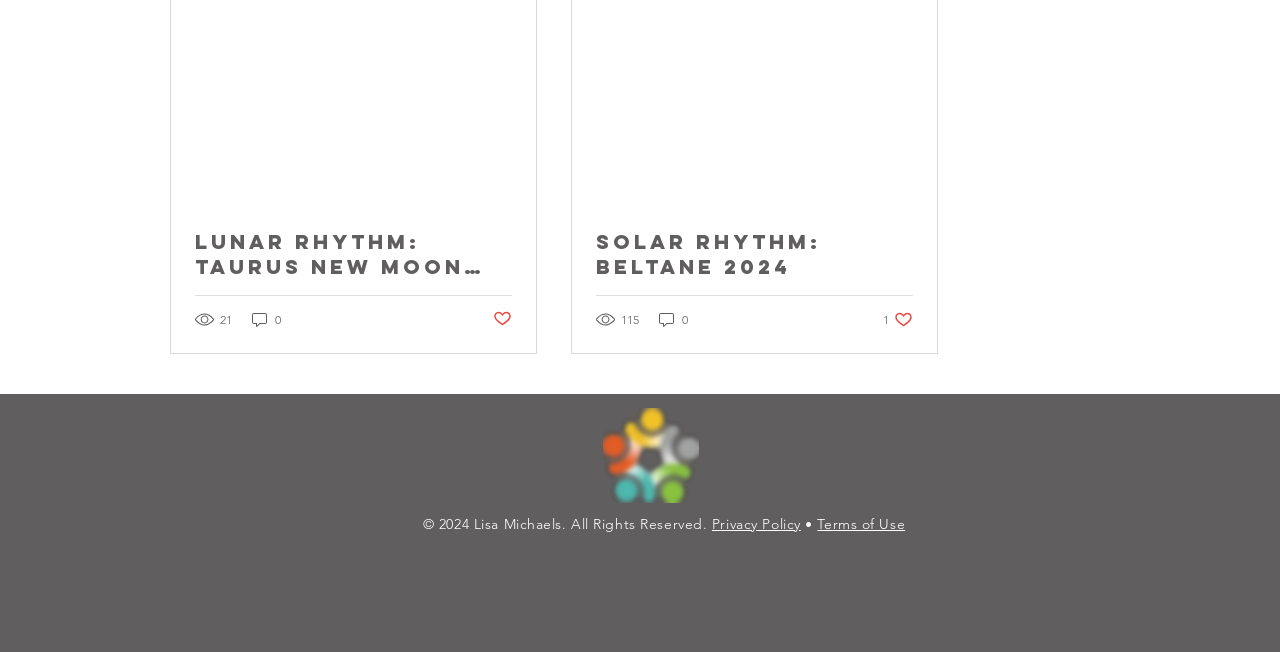What is the copyright year of the website?
Please answer the question with a detailed response using the information from the screenshot.

The copyright year is mentioned in the StaticText element with the text '© 2024 Lisa Michaels. All Rights Reserved.' and bounding box coordinates [0.33, 0.79, 0.556, 0.817].